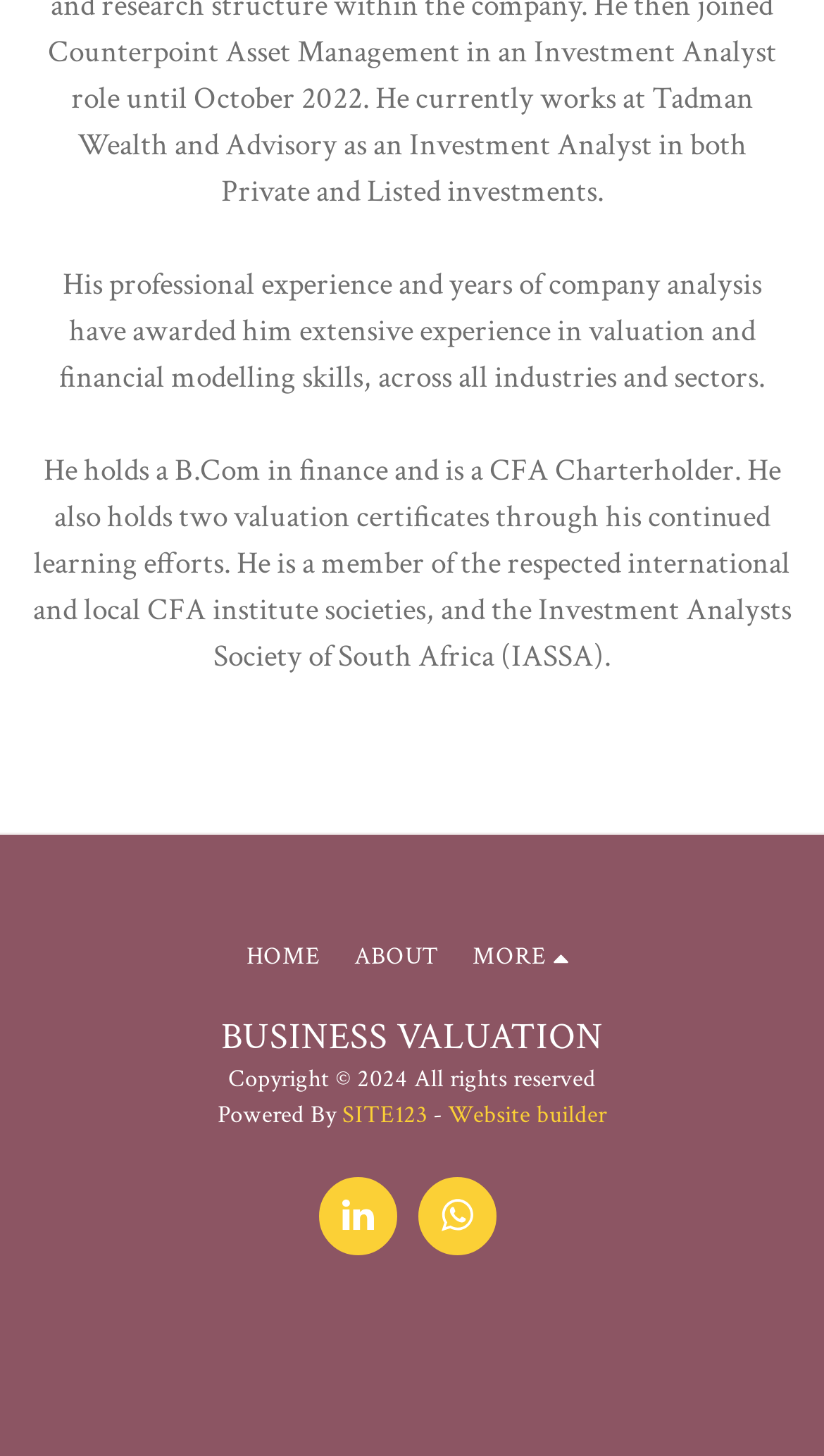What is the name of the website builder?
Based on the image, answer the question with as much detail as possible.

The text 'Powered By' is followed by a link 'SITE123', which suggests that SITE123 is the website builder used to create this website.